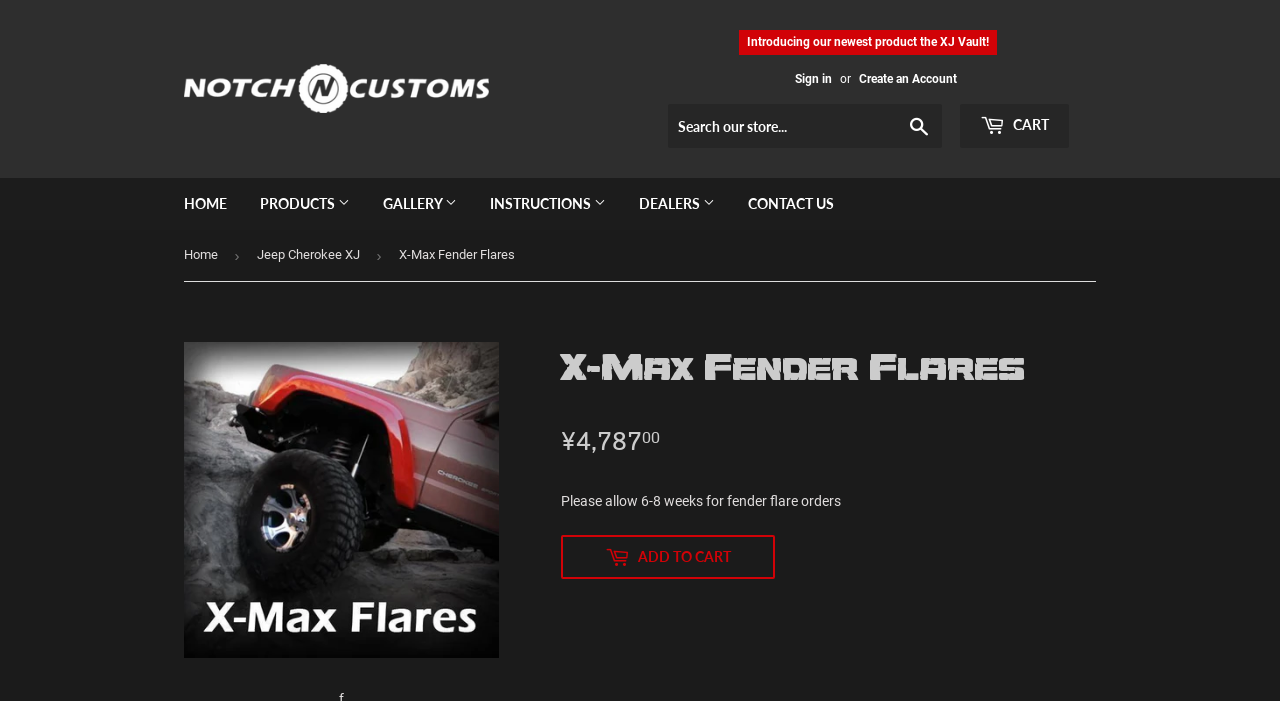Give a detailed explanation of the elements present on the webpage.

This webpage is about Notch Customs X-Max Fender Flares, a product designed for Jeep Cherokee XJ. At the top, there is a navigation menu with links to Home, Products, Gallery, Instructions, Dealers, and Contact Us. Below the navigation menu, there is a search bar with a search button on the right side. 

On the top-right corner, there are links to sign in, create an account, and a cart icon. Below the search bar, there is a breadcrumb navigation showing the current page's location: Home > Jeep Cherokee XJ > X-Max Fender Flares.

The main content of the page is divided into two sections. On the left side, there is a large image of the X-Max Fender Flares. On the right side, there is a heading "X-Max Fender Flares" followed by a price tag of ¥4,787.00. Below the price, there is a horizontal separator line, and then a note stating that fender flare orders may take 6-8 weeks to process. Finally, there is an "Add to Cart" button.

The overall layout is organized, with clear headings and concise text. The image of the product is prominently displayed, and the relevant information such as price and processing time is easily accessible.